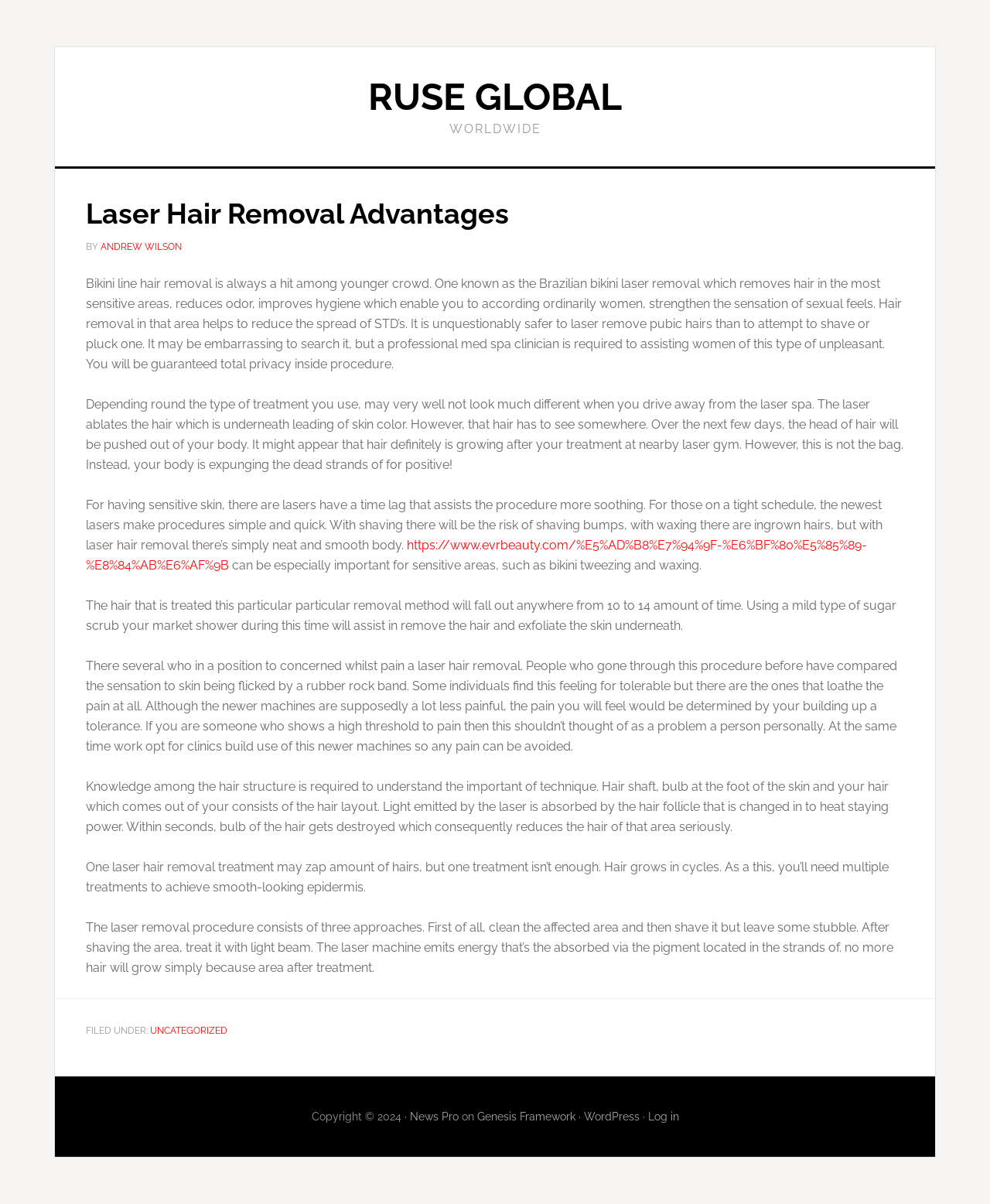Please identify the bounding box coordinates for the region that you need to click to follow this instruction: "Visit the link to learn more about 'ANDREW WILSON'".

[0.102, 0.201, 0.184, 0.21]